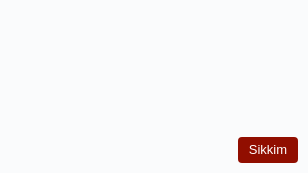Offer a detailed narrative of the scene depicted in the image.

The image features a scenic view of Sanglaphu Lake, a picturesque destination in Sikkim, known for its breathtaking natural beauty. The tranquil waters of the lake are surrounded by lush greenery and majestic hills, making it a popular spot for tourists seeking solace in nature. The caption highlights the allure of the region, encouraging visitors to explore the captivating landscapes and serene environment that Sikkim has to offer. This image serves as an invitation to discover the charm of this hidden gem in the Himalayan foothills.